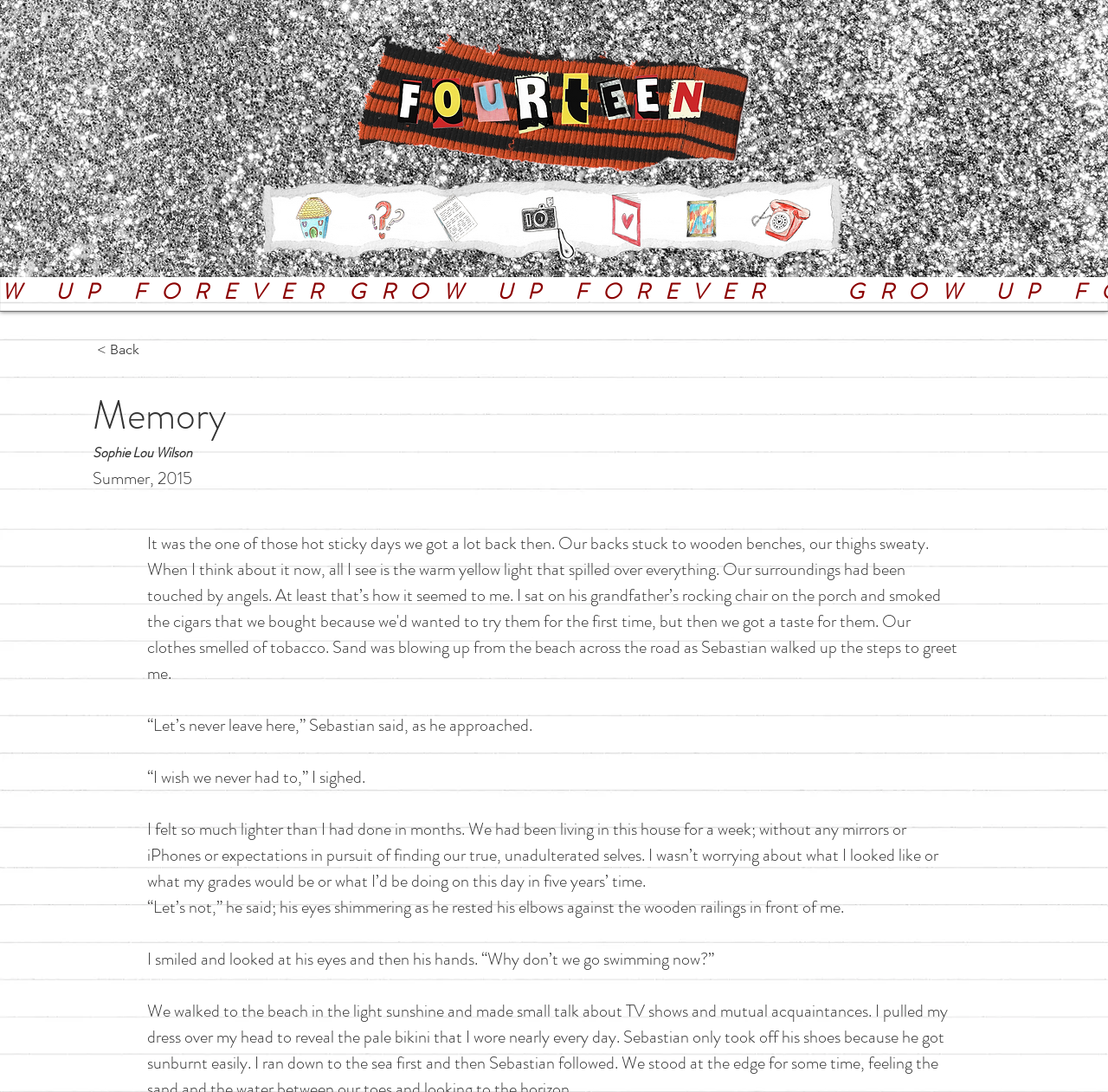How many navigation links are there?
Based on the image, provide your answer in one word or phrase.

7